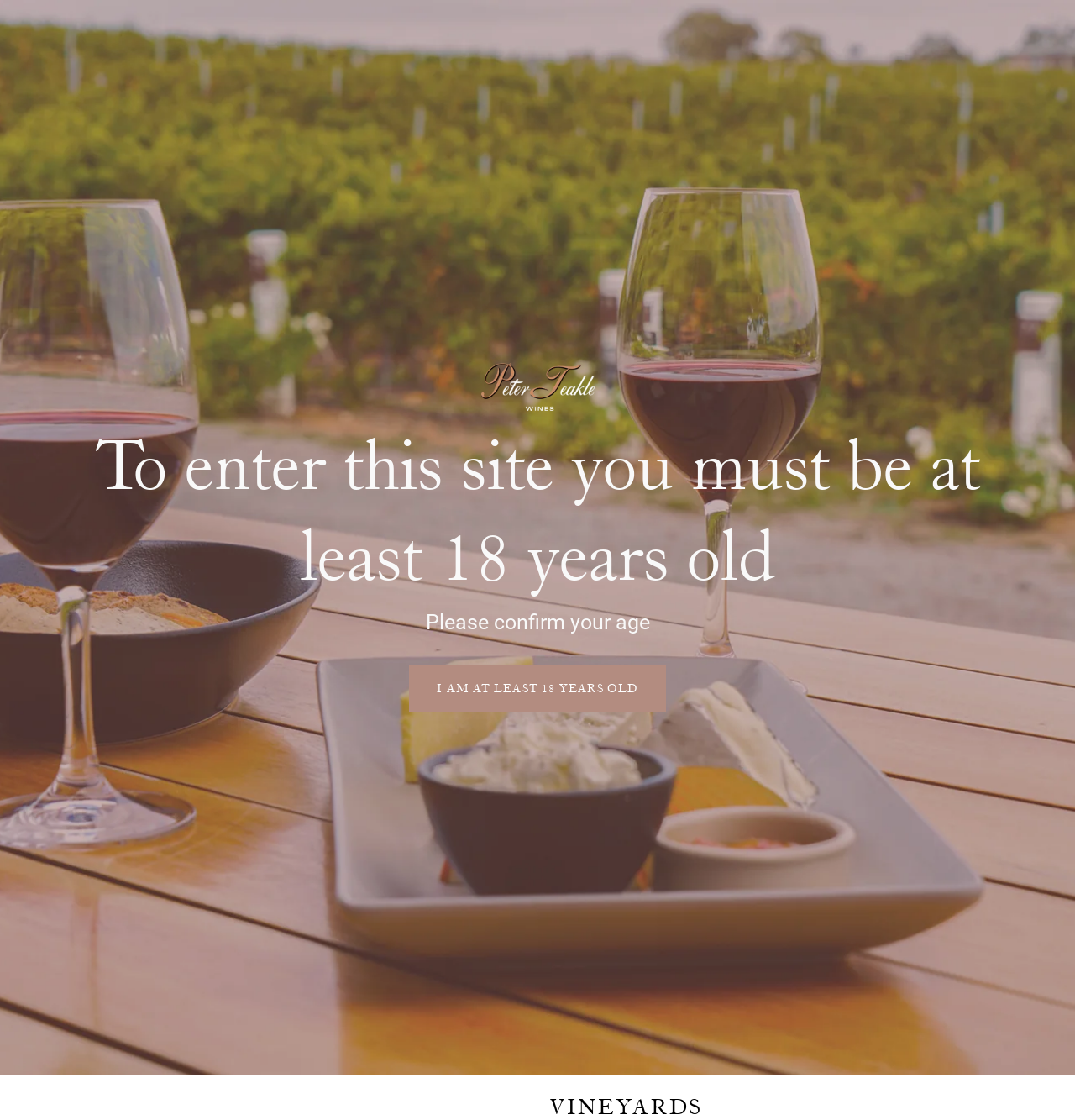What is the recommended way to serve the 2023 Late Harvest Semillon wine?
From the image, respond with a single word or phrase.

Chilled with spicy food